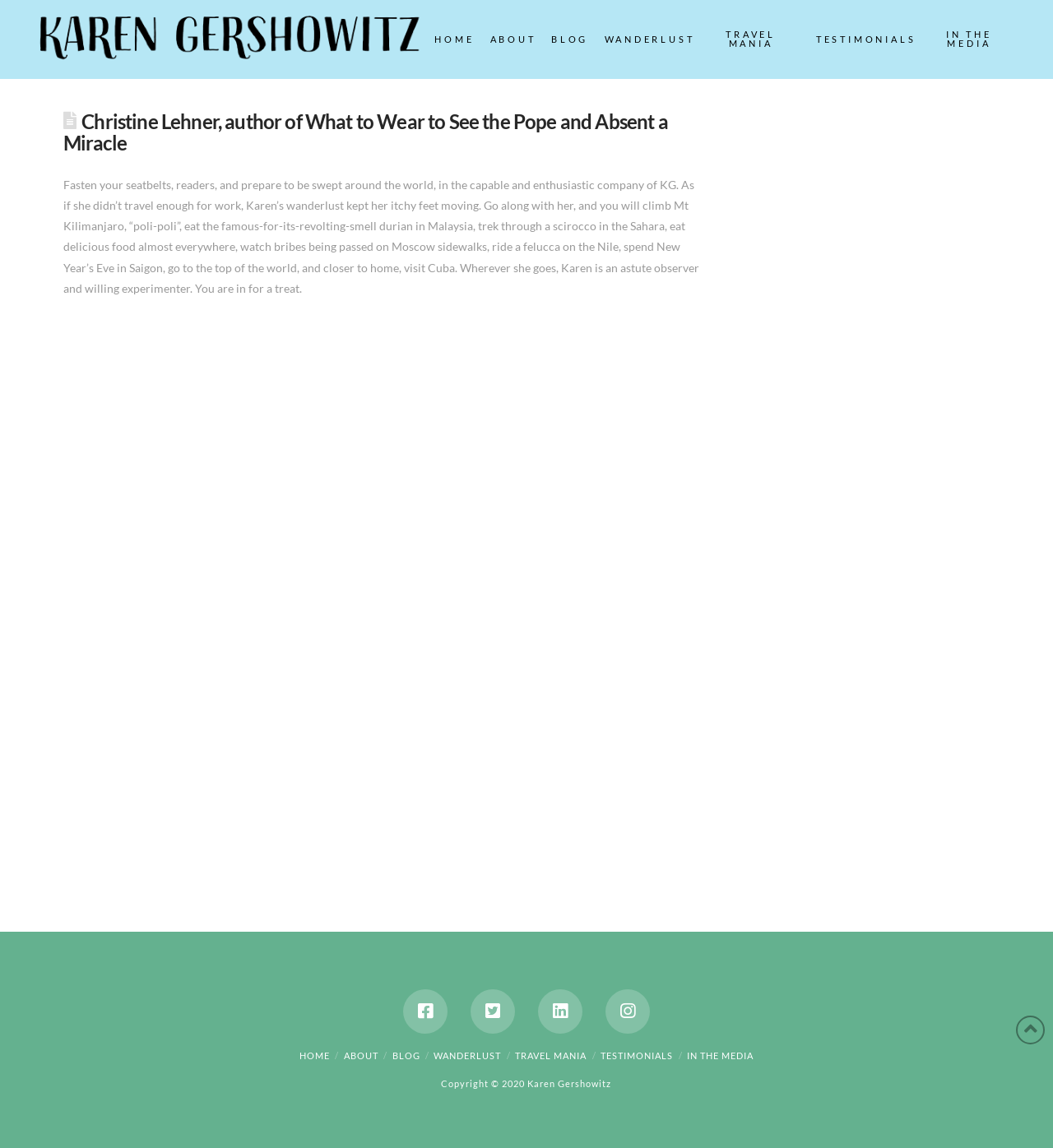Determine the main text heading of the webpage and provide its content.

Christine Lehner, author of What to Wear to See the Pope and Absent a Miracle